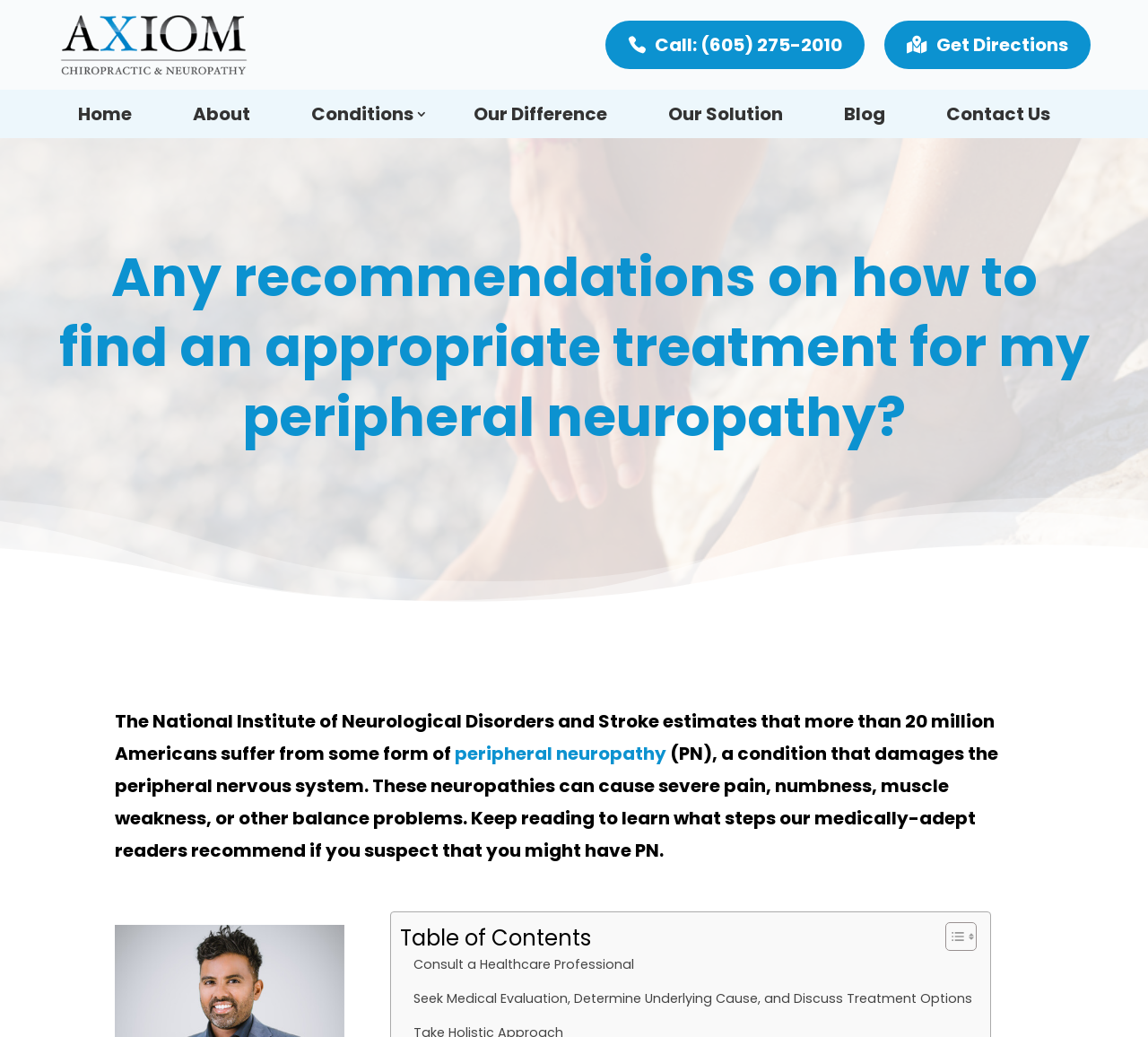Can you look at the image and give a comprehensive answer to the question:
What is recommended as the first step in finding treatment for peripheral neuropathy?

The webpage suggests that one of the steps to find an appropriate treatment for peripheral neuropathy is to consult a healthcare professional, as mentioned in the link 'Consult a Healthcare Professional'.